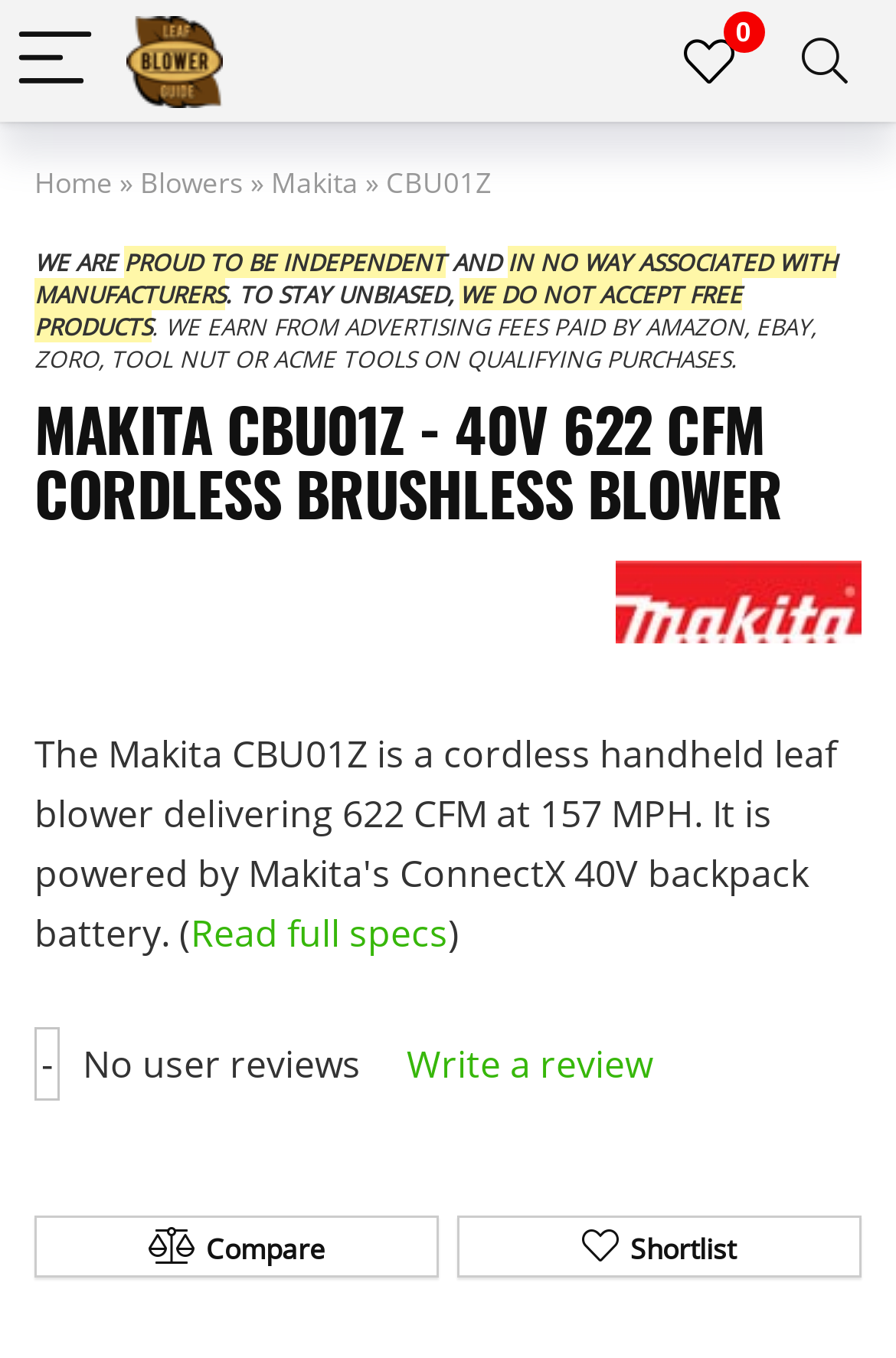Can users write a review for this product?
Examine the image and give a concise answer in one word or a short phrase.

Yes